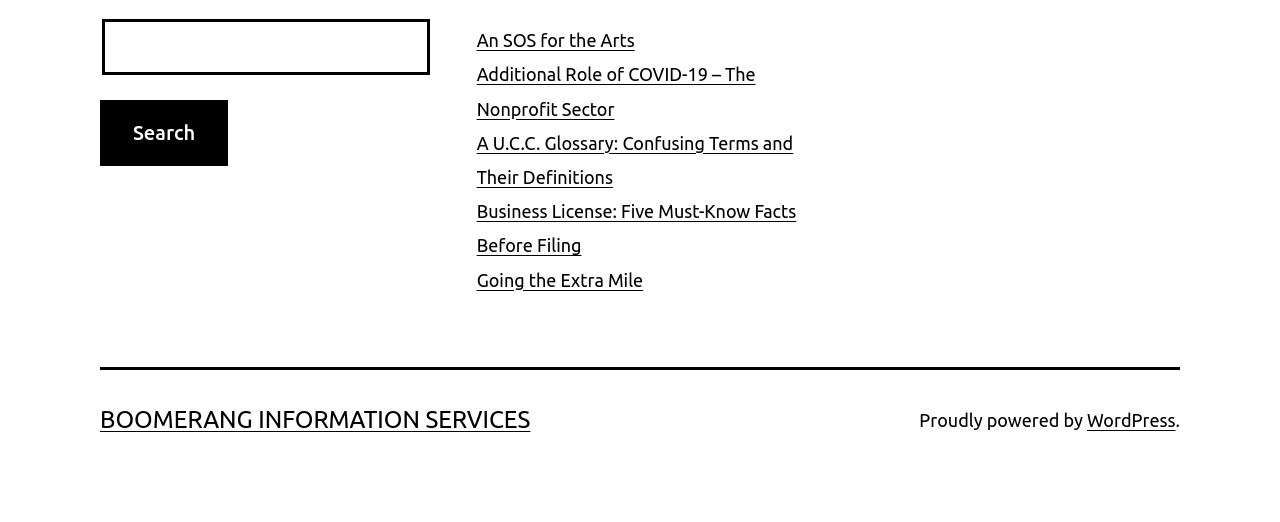Identify the bounding box coordinates for the element that needs to be clicked to fulfill this instruction: "go to WordPress". Provide the coordinates in the format of four float numbers between 0 and 1: [left, top, right, bottom].

[0.849, 0.785, 0.918, 0.823]